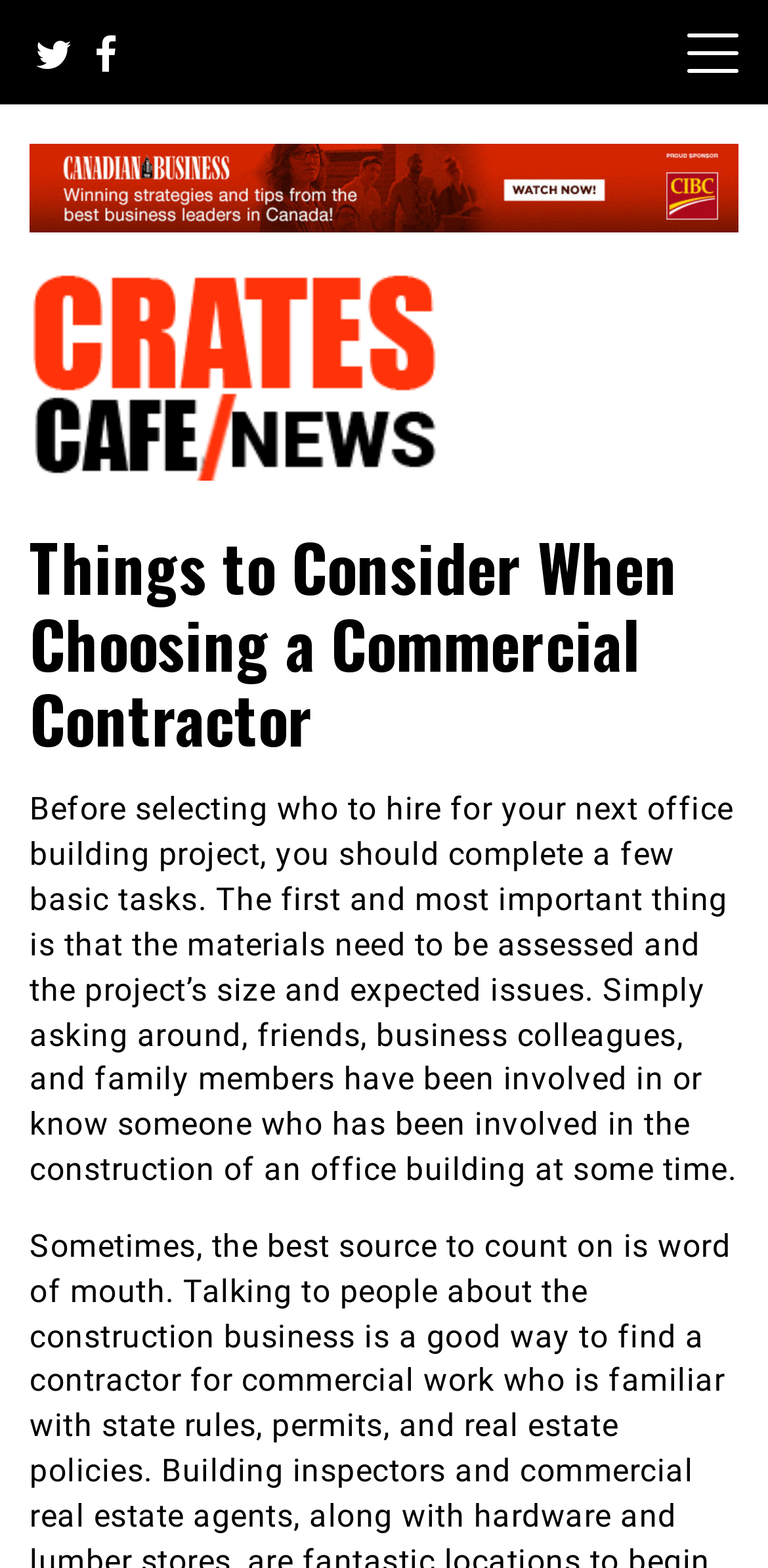Use a single word or phrase to answer the question:
What is the name of the website?

Crates Cafe Trending and News